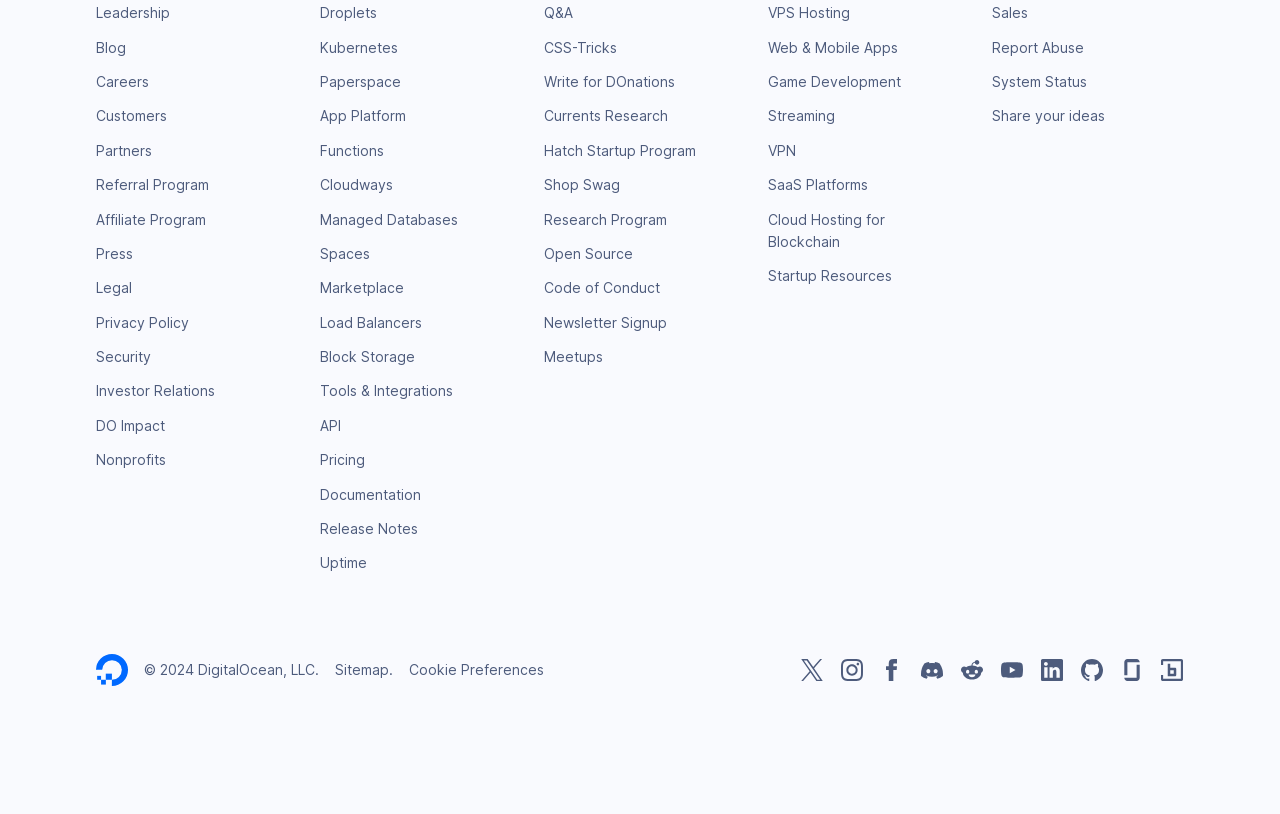Determine the bounding box coordinates of the clickable element to complete this instruction: "View Documentation". Provide the coordinates in the format of four float numbers between 0 and 1, [left, top, right, bottom].

[0.25, 0.597, 0.329, 0.617]